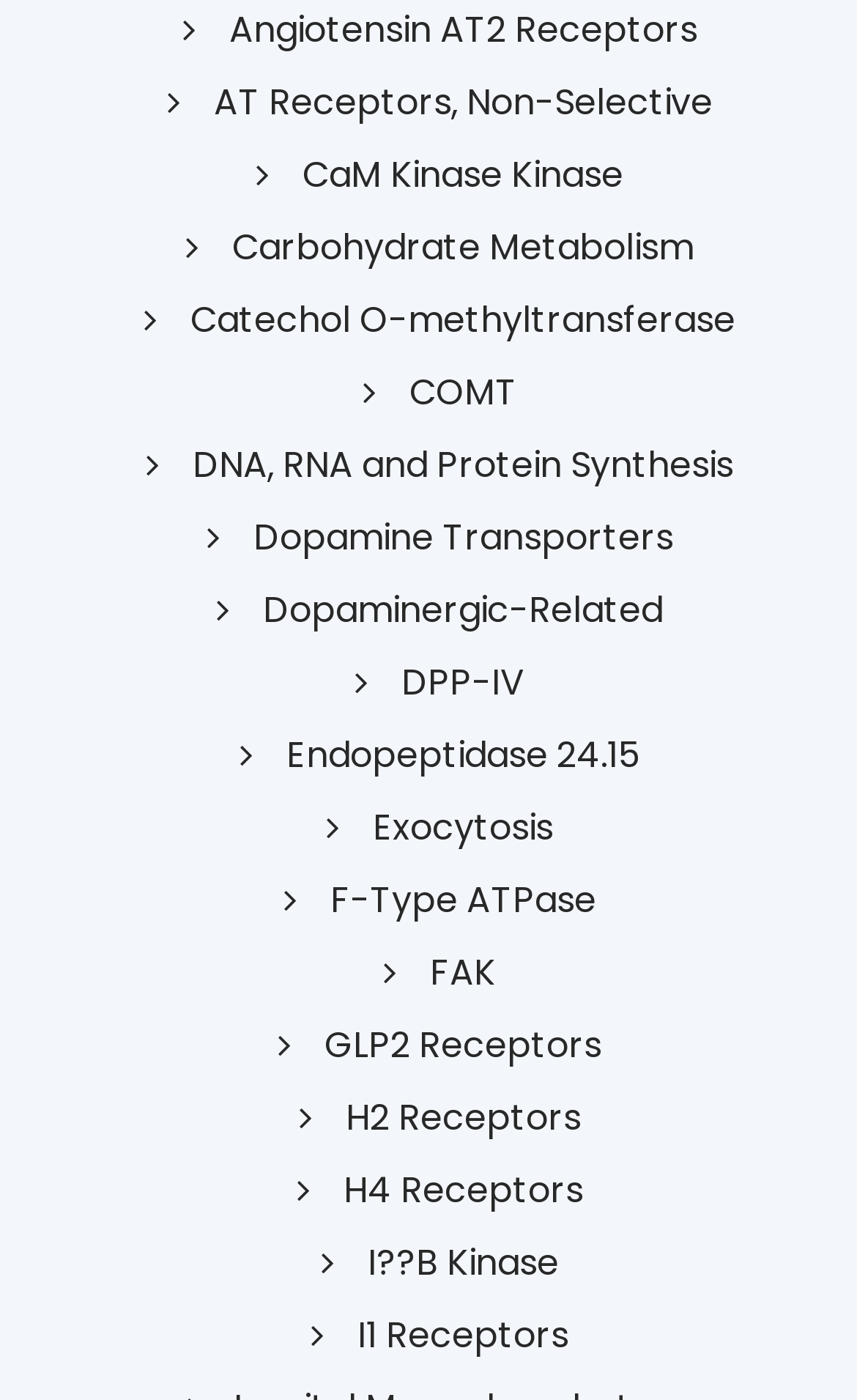Determine the bounding box coordinates of the clickable element to complete this instruction: "Discover Carbohydrate Metabolism". Provide the coordinates in the format of four float numbers between 0 and 1, [left, top, right, bottom].

[0.217, 0.159, 0.81, 0.195]